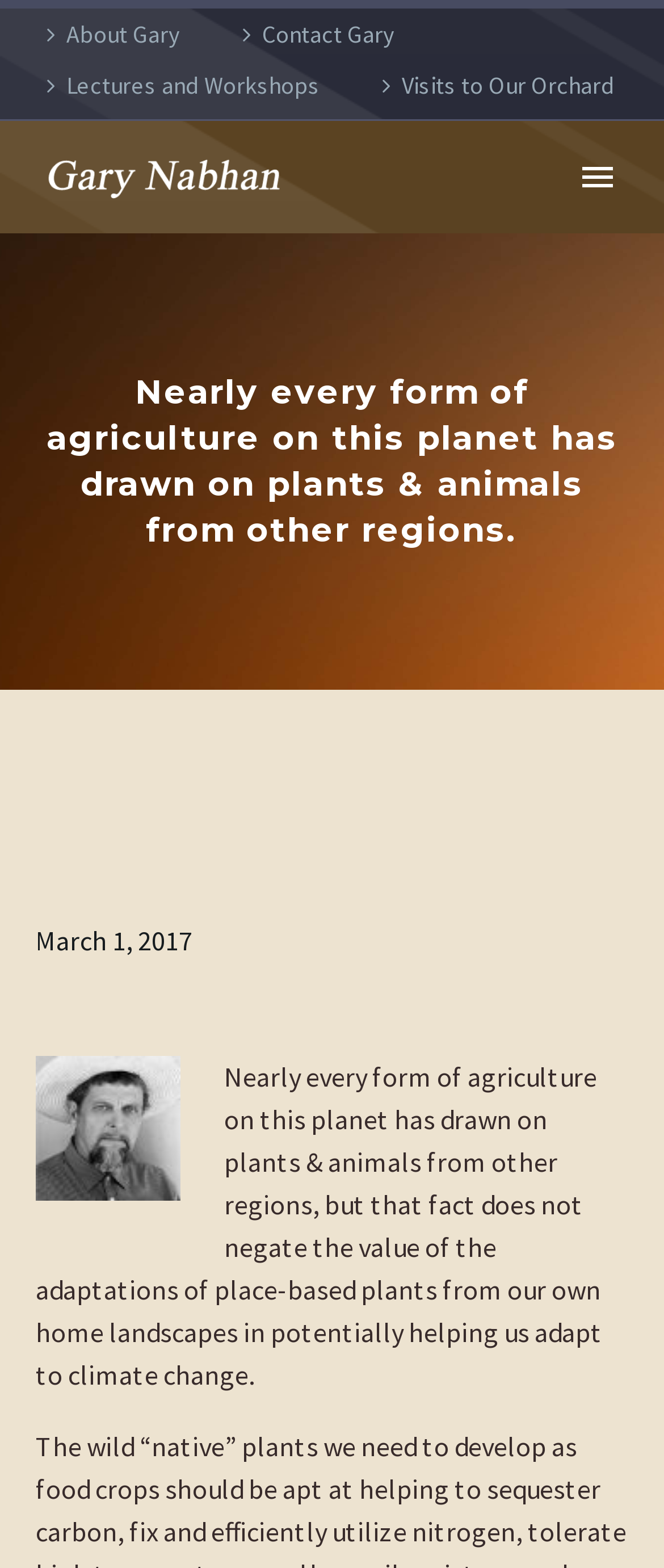Please give a succinct answer to the question in one word or phrase:
How many links are there in the primary menu?

7